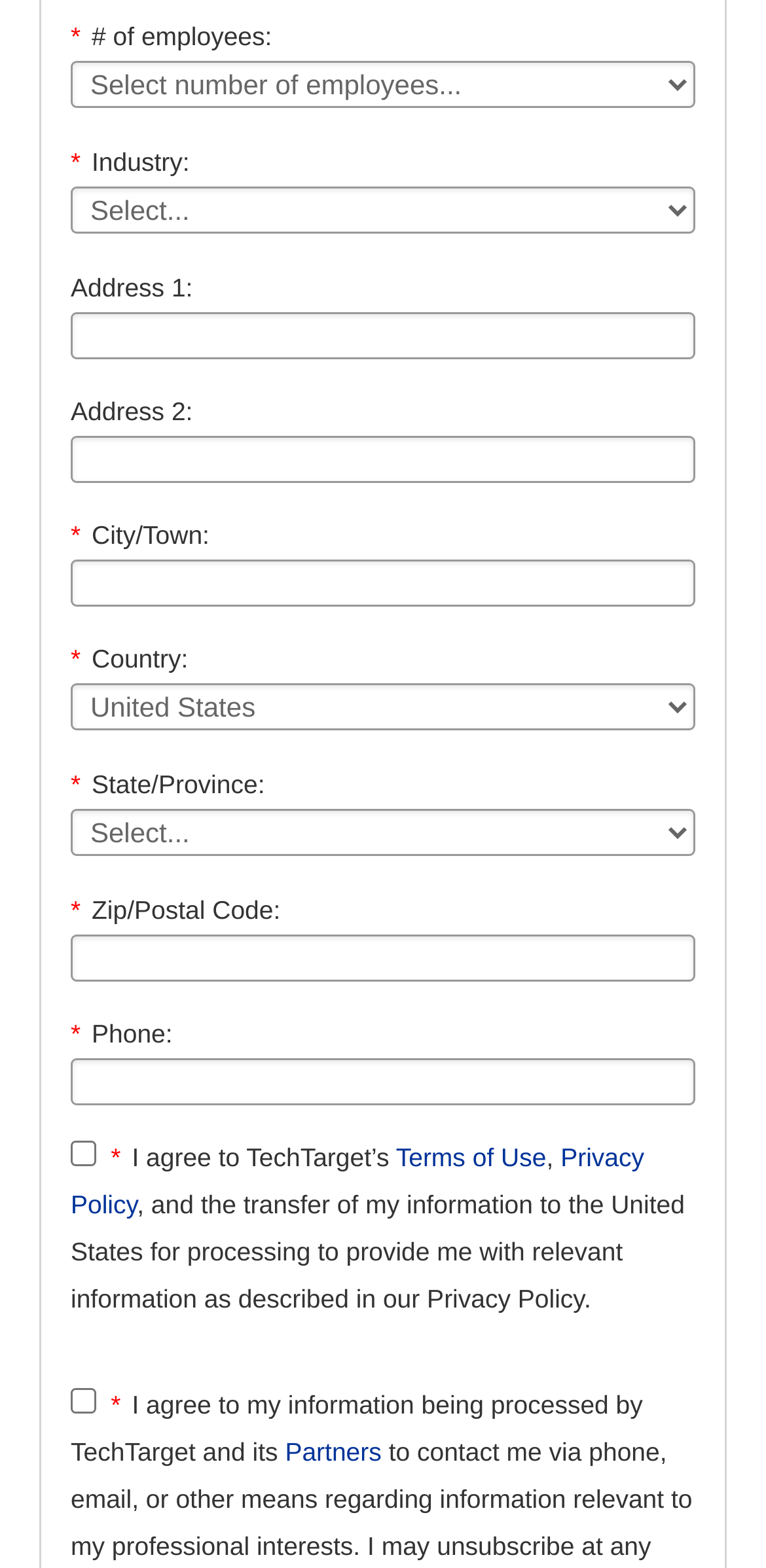Identify the bounding box coordinates for the region of the element that should be clicked to carry out the instruction: "enter address 1". The bounding box coordinates should be four float numbers between 0 and 1, i.e., [left, top, right, bottom].

[0.092, 0.2, 0.908, 0.23]